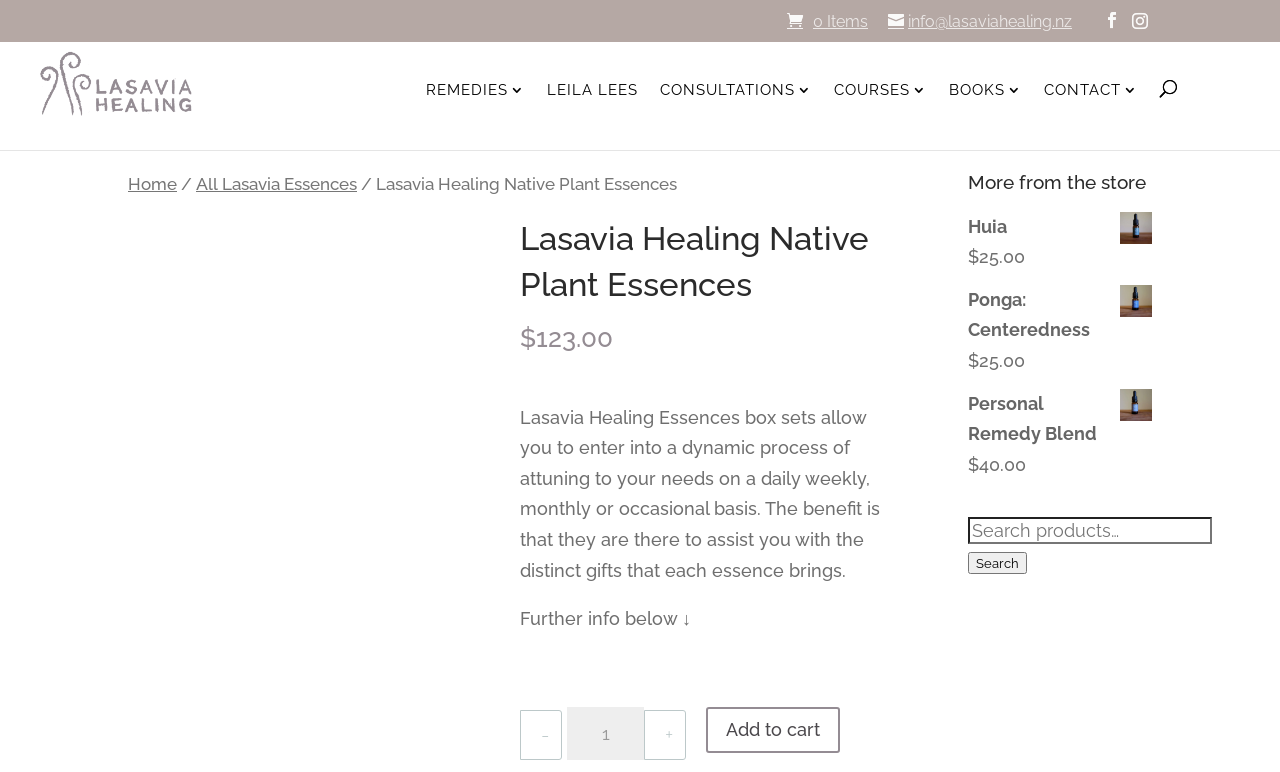Please identify the bounding box coordinates of the clickable element to fulfill the following instruction: "Go to Instagram". The coordinates should be four float numbers between 0 and 1, i.e., [left, top, right, bottom].

[0.884, 0.017, 0.897, 0.038]